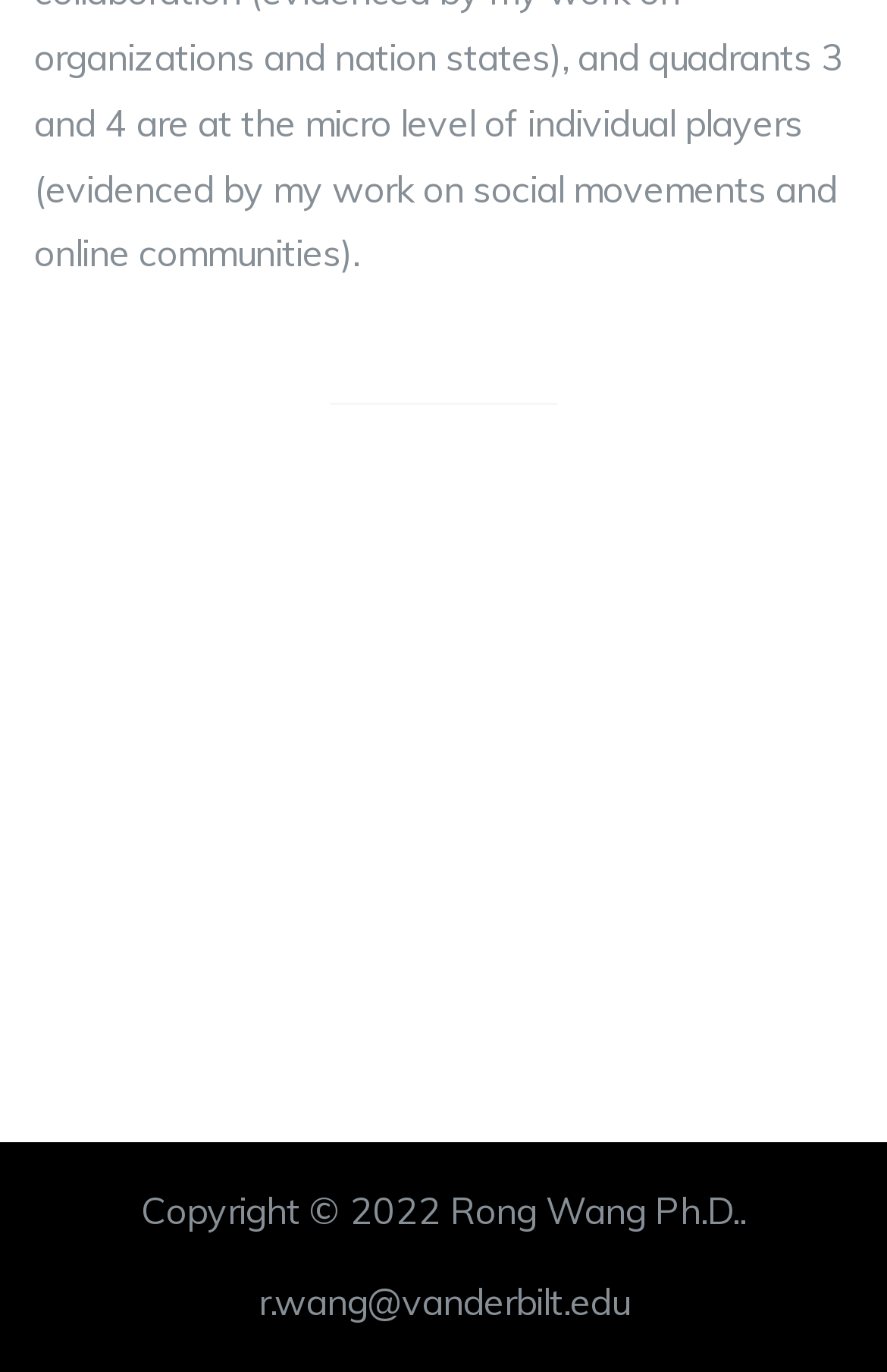Given the element description "Rong Wang Ph.D.", identify the bounding box of the corresponding UI element.

[0.508, 0.865, 0.833, 0.898]